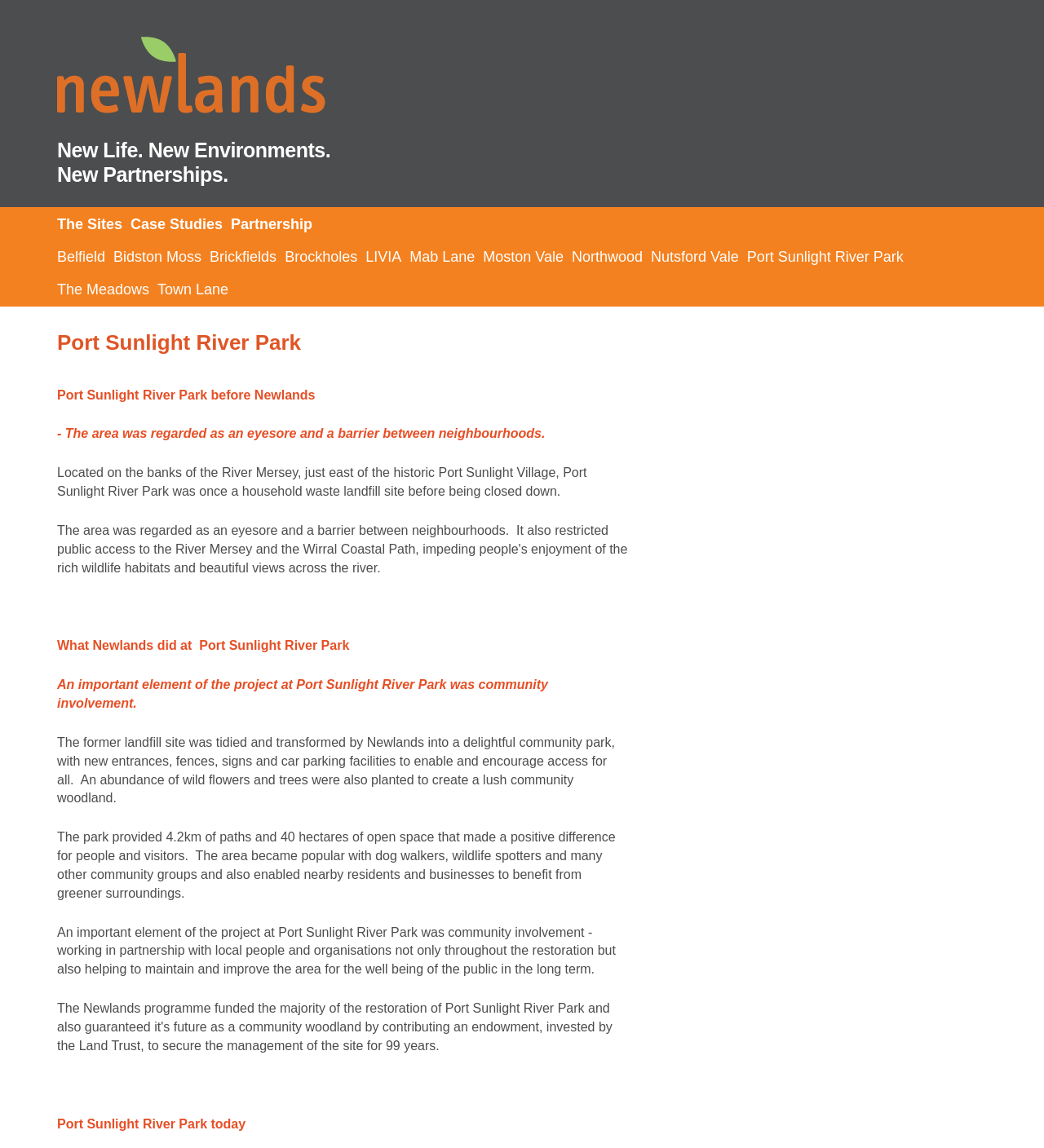Can you specify the bounding box coordinates for the region that should be clicked to fulfill this instruction: "go to home page".

[0.055, 0.032, 0.945, 0.099]